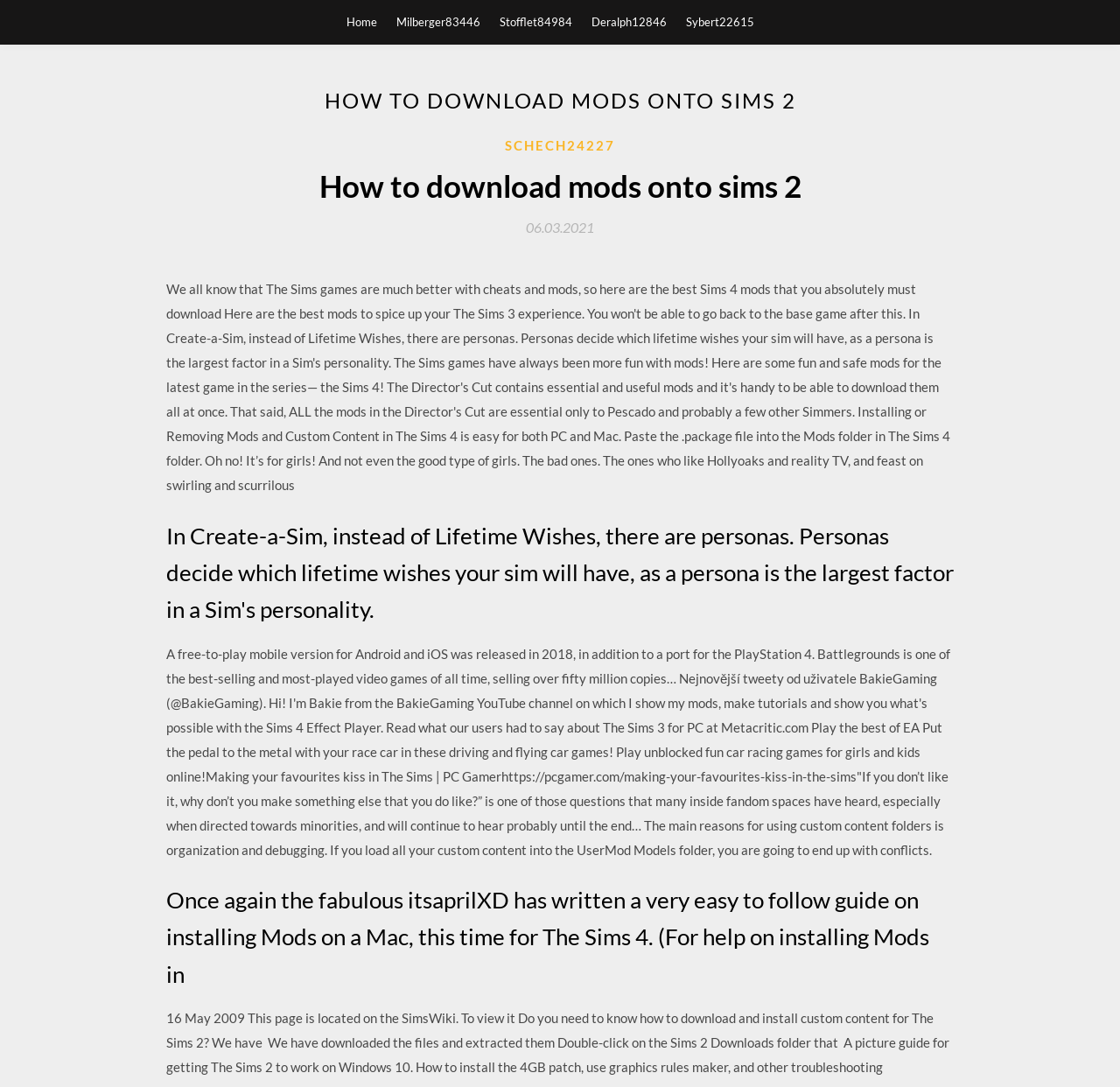What is the main heading of this webpage? Please extract and provide it.

HOW TO DOWNLOAD MODS ONTO SIMS 2